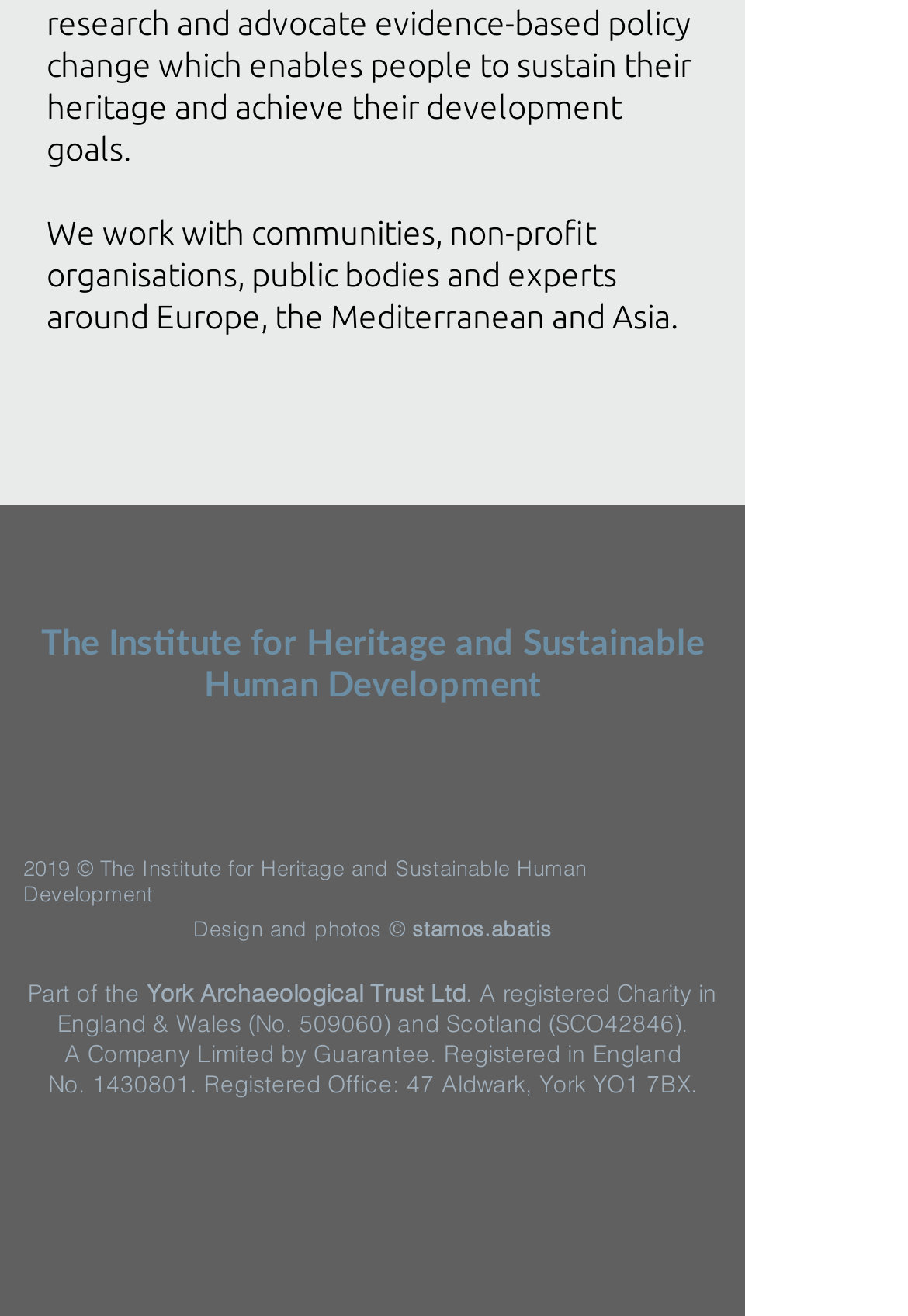What type of organization is the Institute for Heritage and Sustainable Human Development?
Give a detailed and exhaustive answer to the question.

The answer can be inferred from the text 'A registered Charity in England & Wales (No. 0509060) and Scotland (SCO42846)' which indicates that the Institute for Heritage and Sustainable Human Development is a charity organization.